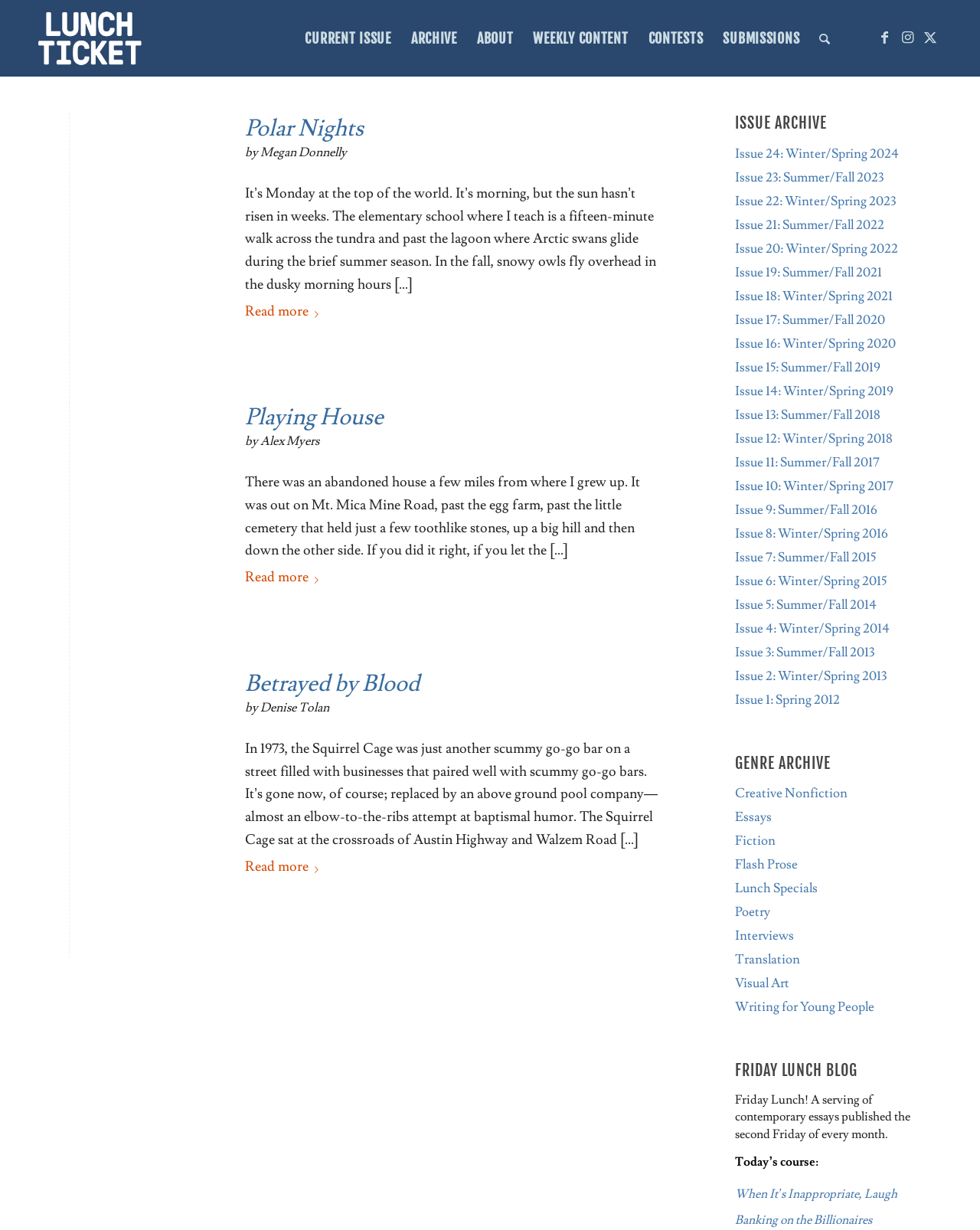Please locate the clickable area by providing the bounding box coordinates to follow this instruction: "View Issue 24: Winter/Spring 2024".

[0.75, 0.116, 0.961, 0.135]